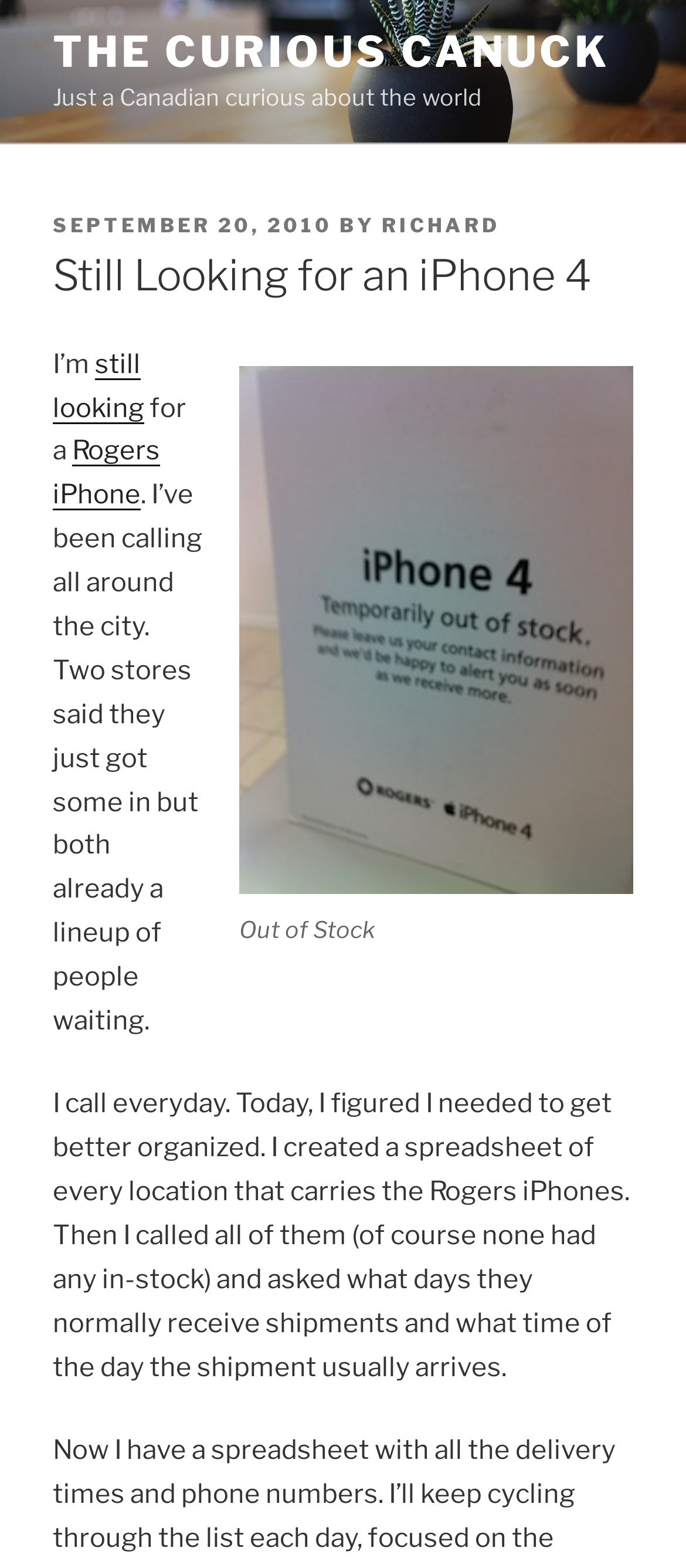Given the description "parent_node: Out of Stock", provide the bounding box coordinates of the corresponding UI element.

[0.349, 0.233, 0.923, 0.57]